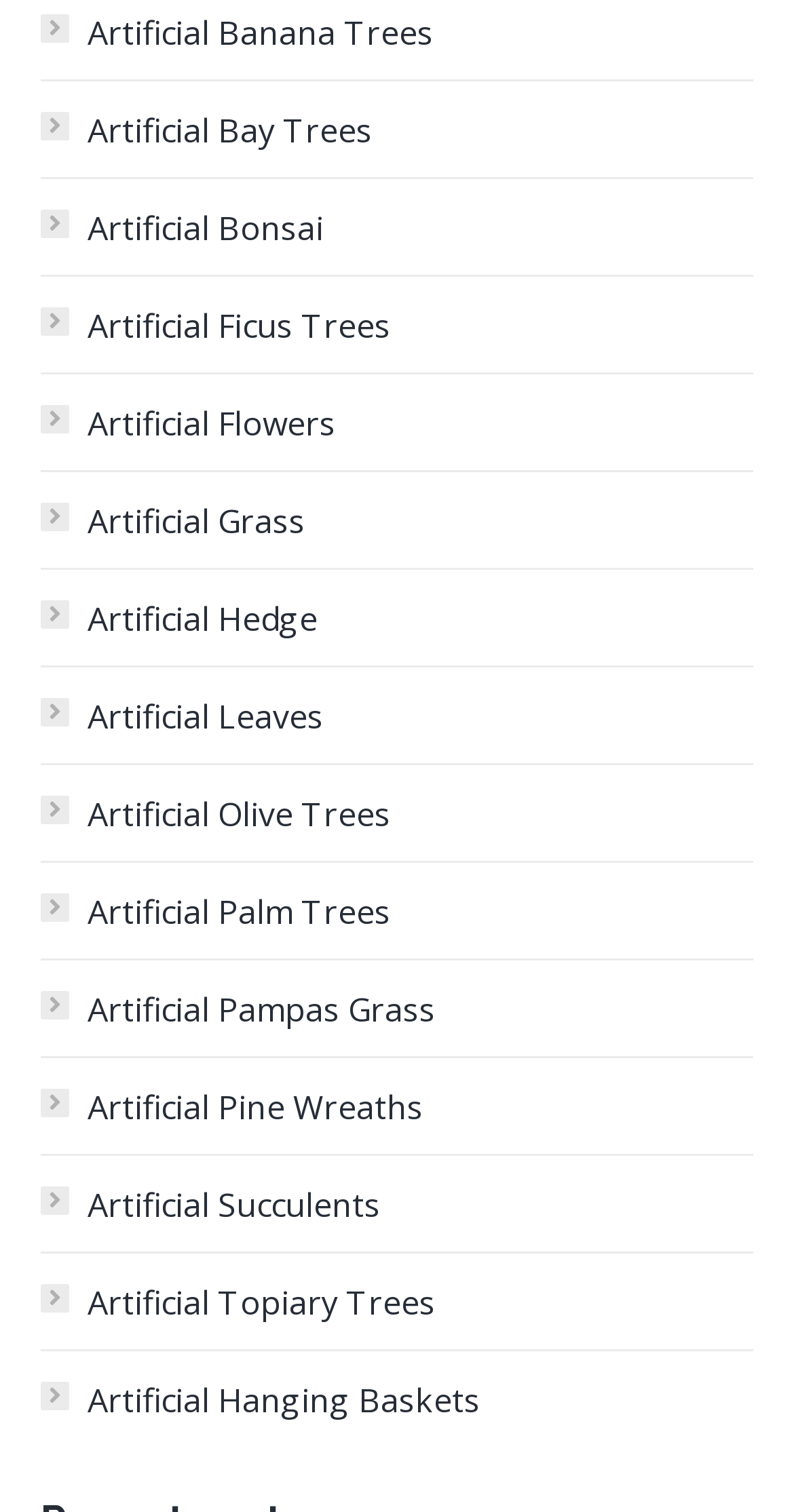Respond to the question below with a concise word or phrase:
How many types of artificial plants are listed?

15